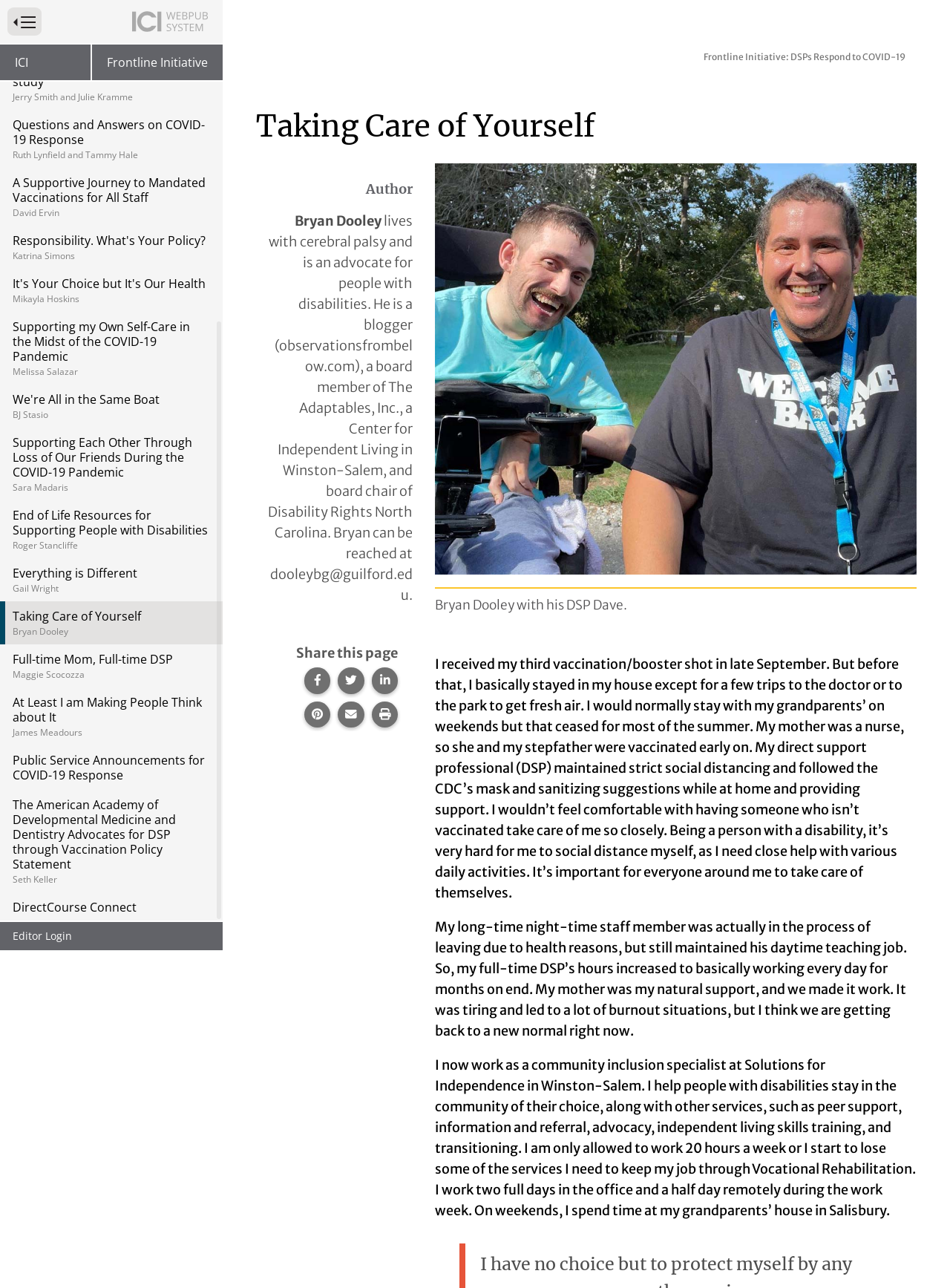How many hours is Bryan Dooley allowed to work per week?
Answer the question with as much detail as possible.

According to the static text, Bryan Dooley is only allowed to work 20 hours a week or he starts to lose some of the services he needs to keep his job through Vocational Rehabilitation.